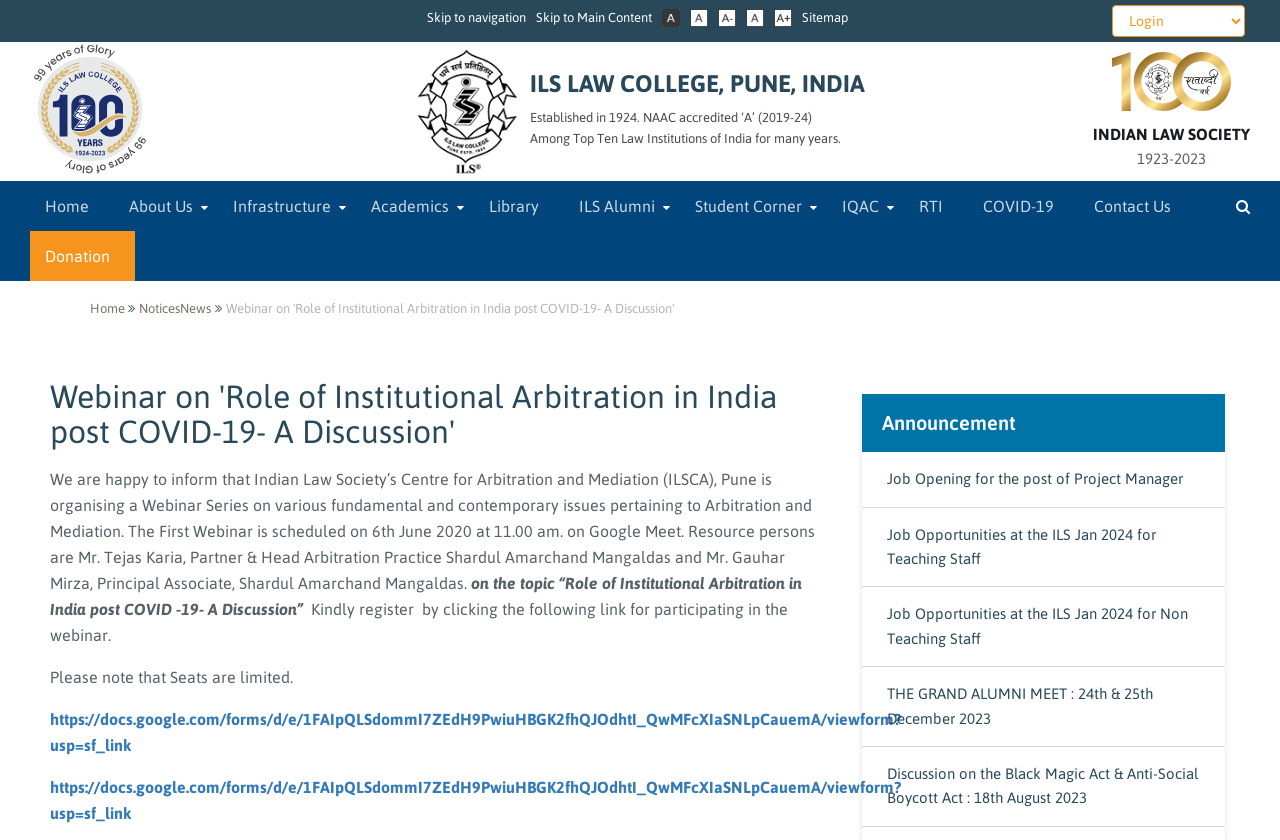Respond with a single word or phrase for the following question: 
How many links are there in the breadcrumb navigation?

2